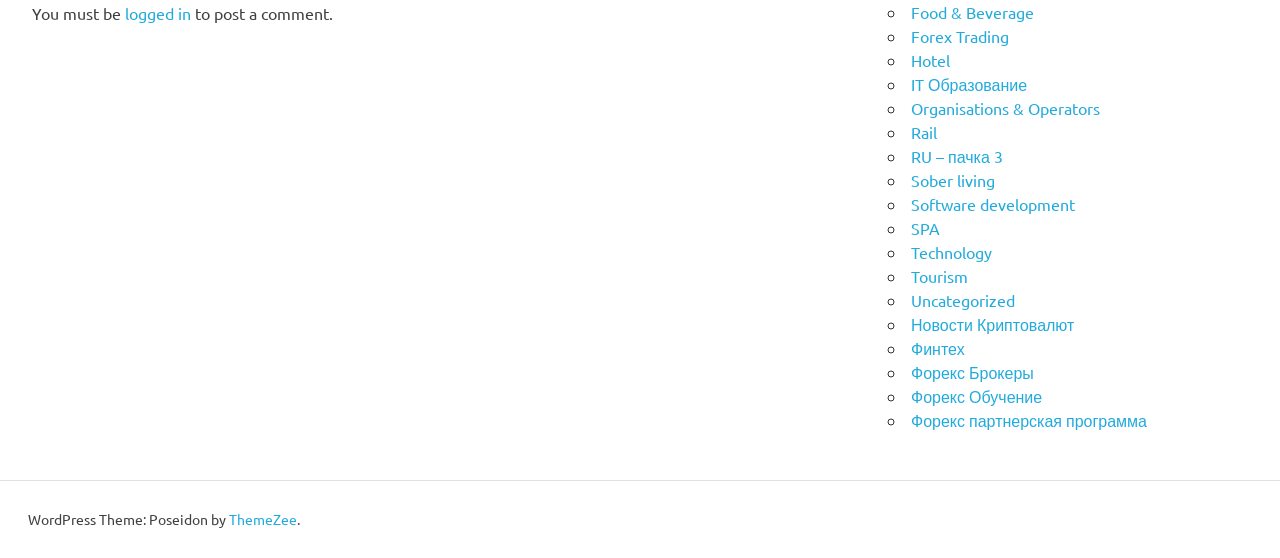Refer to the image and offer a detailed explanation in response to the question: Is the webpage a blog?

The webpage has a comment section and lists various categories, which are common features of a blog. Additionally, the webpage mentions 'WordPress Theme', which is a popular content management system for blogs.